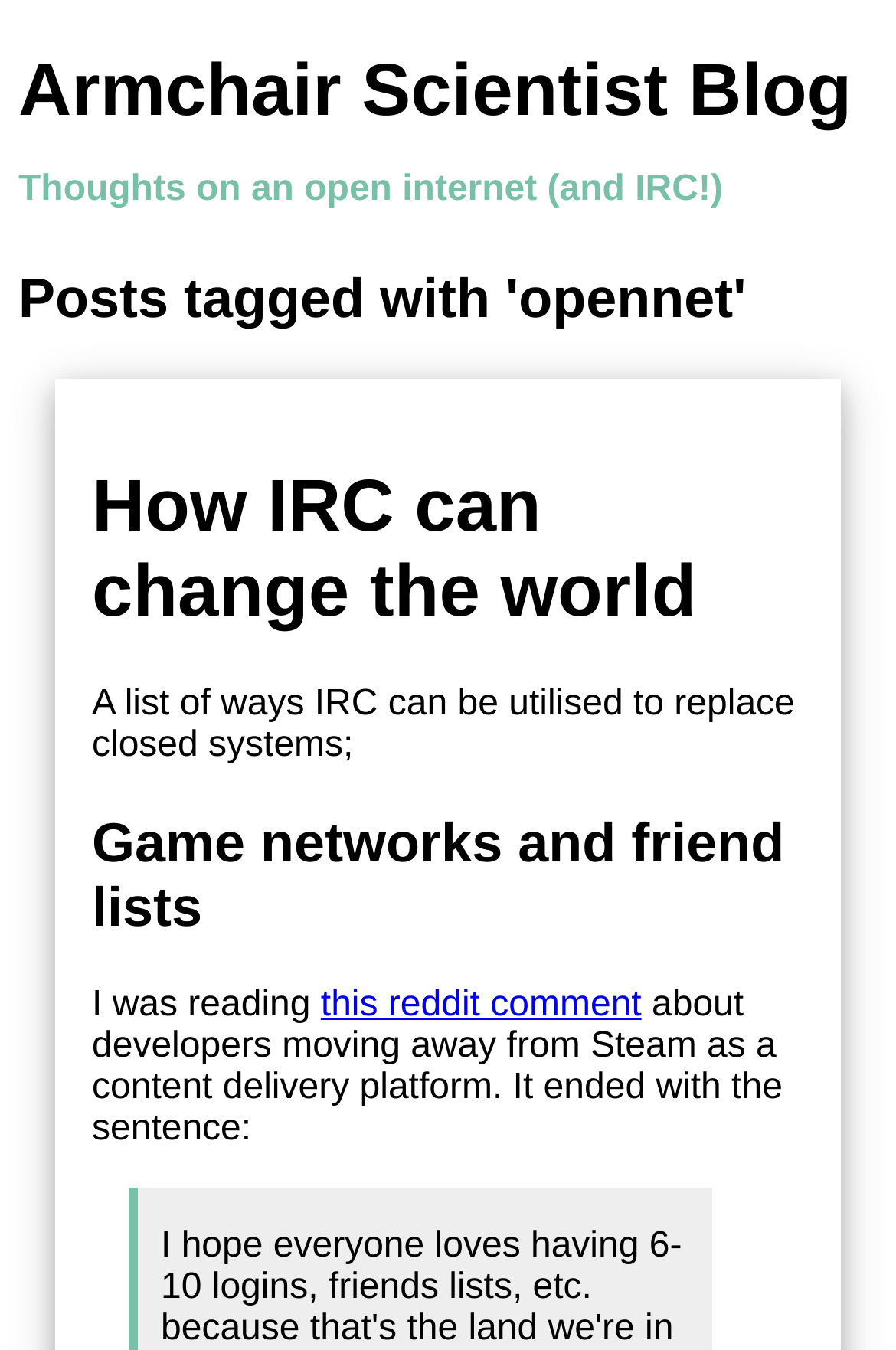Answer in one word or a short phrase: 
How many headings are there on the webpage?

4